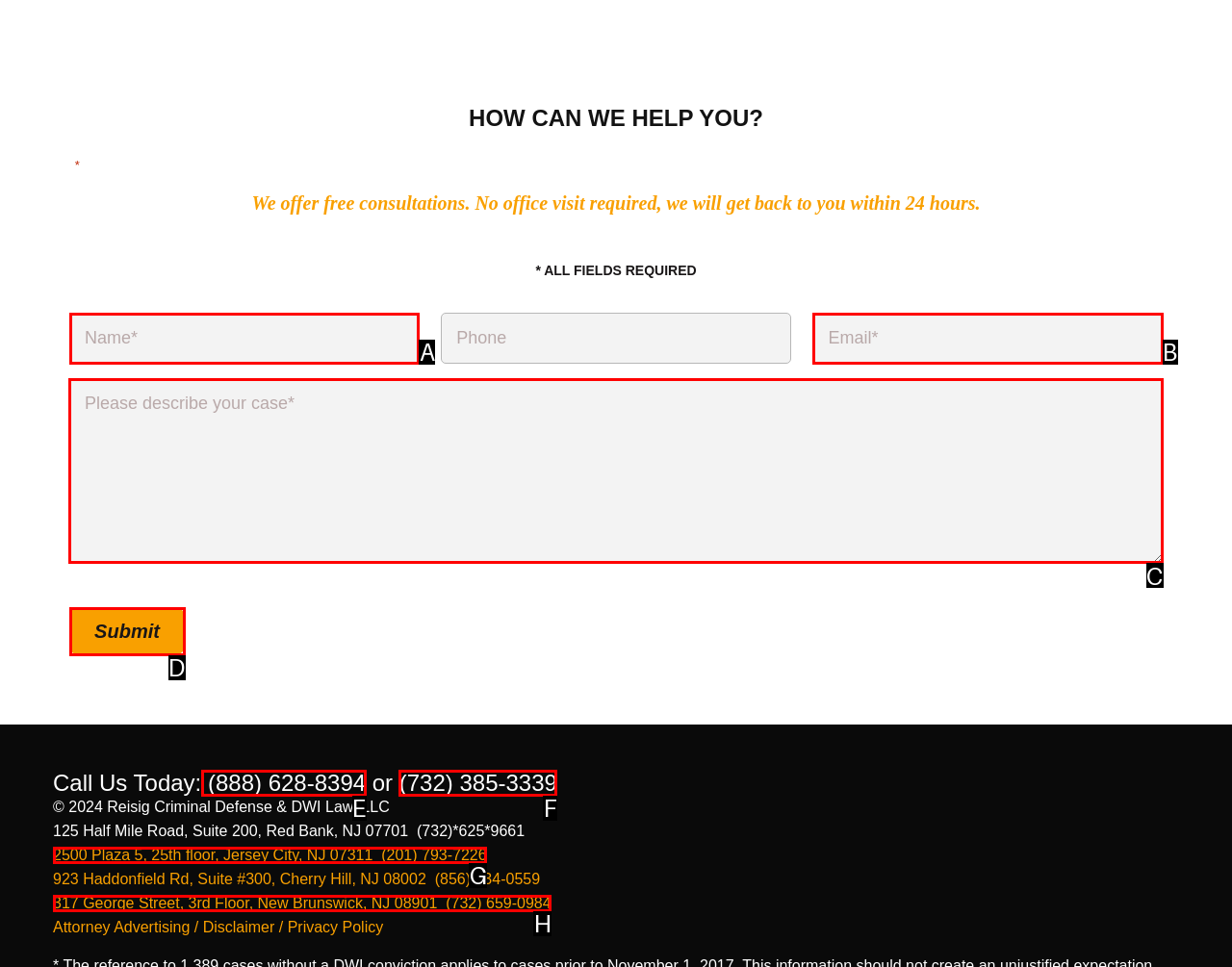Identify which lettered option to click to carry out the task: Describe your case. Provide the letter as your answer.

C